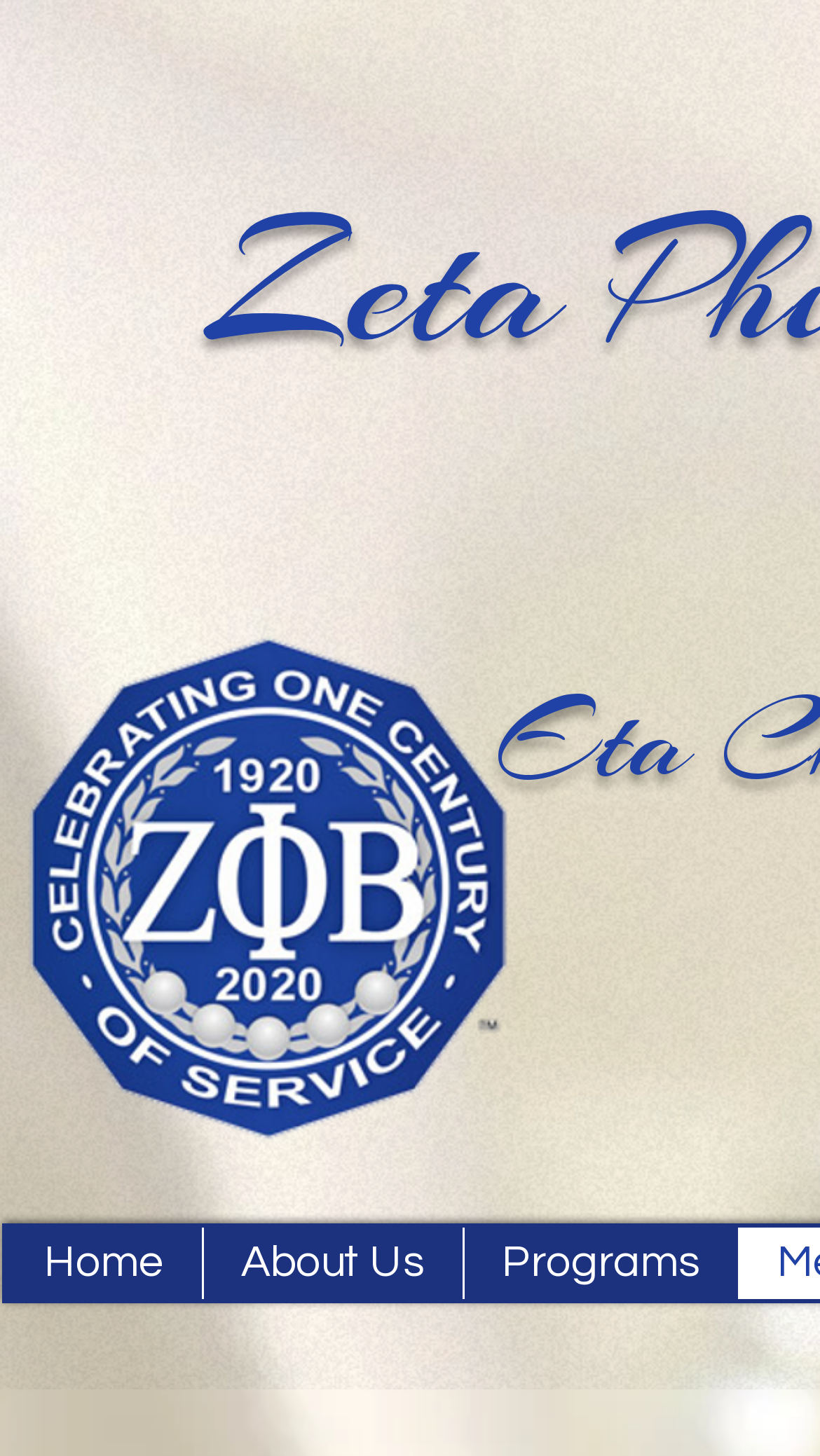Please determine the bounding box coordinates, formatted as (top-left x, top-left y, bottom-right x, bottom-right y), with all values as floating point numbers between 0 and 1. Identify the bounding box of the region described as: Programs

[0.564, 0.843, 0.9, 0.892]